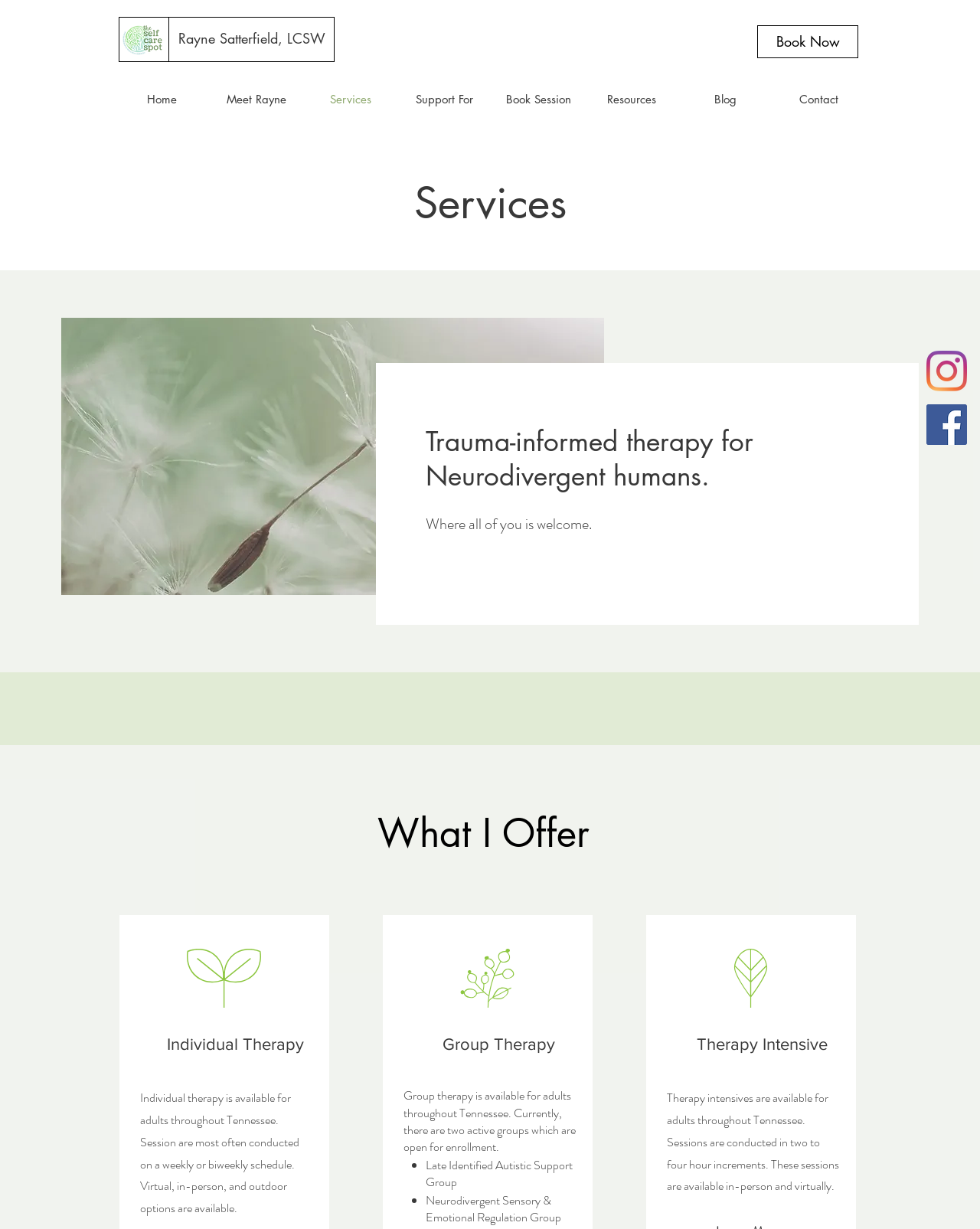Please predict the bounding box coordinates of the element's region where a click is necessary to complete the following instruction: "Search for something". The coordinates should be represented by four float numbers between 0 and 1, i.e., [left, top, right, bottom].

None